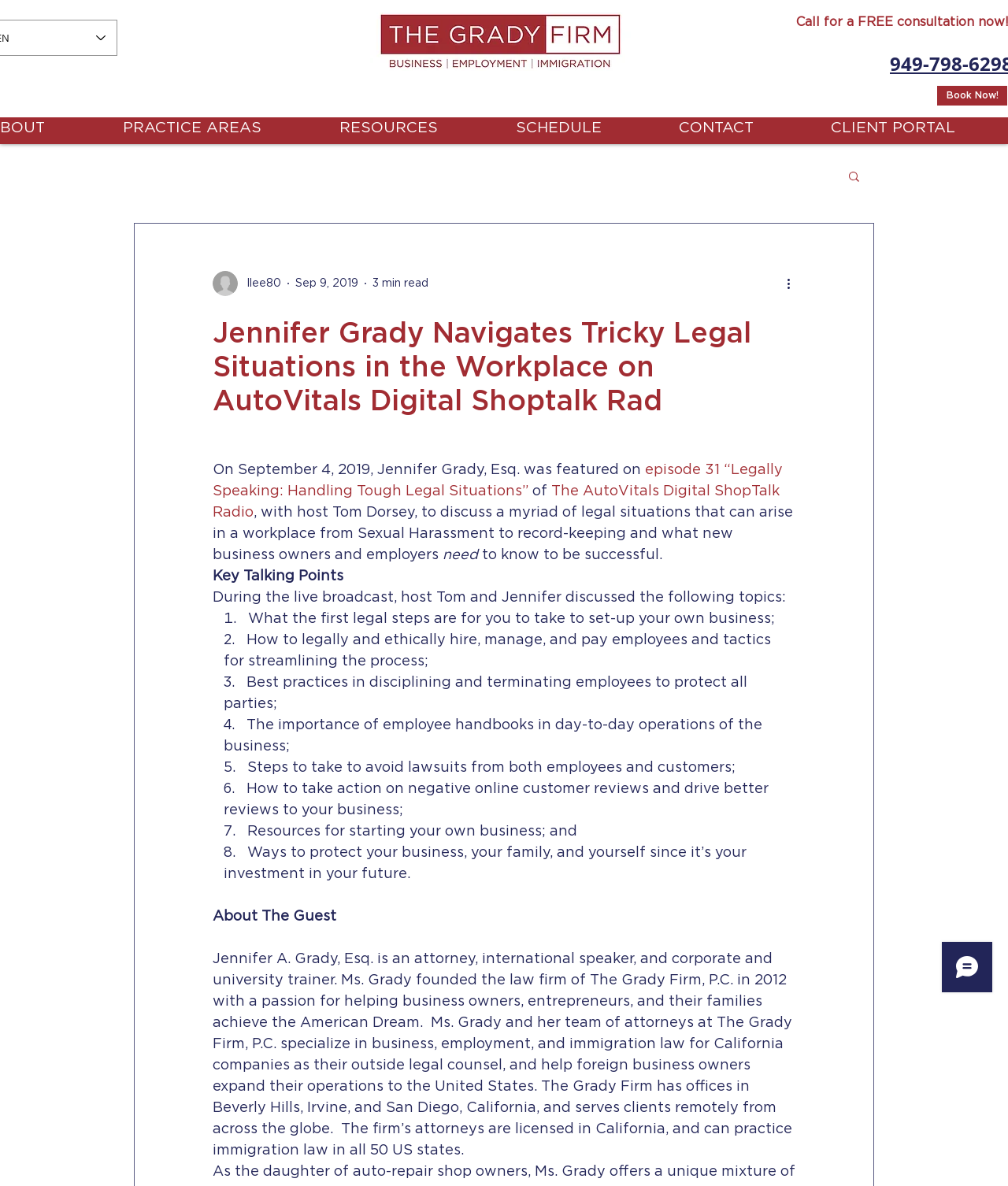Provide a one-word or one-phrase answer to the question:
What is the topic of the radio show?

Legally Speaking